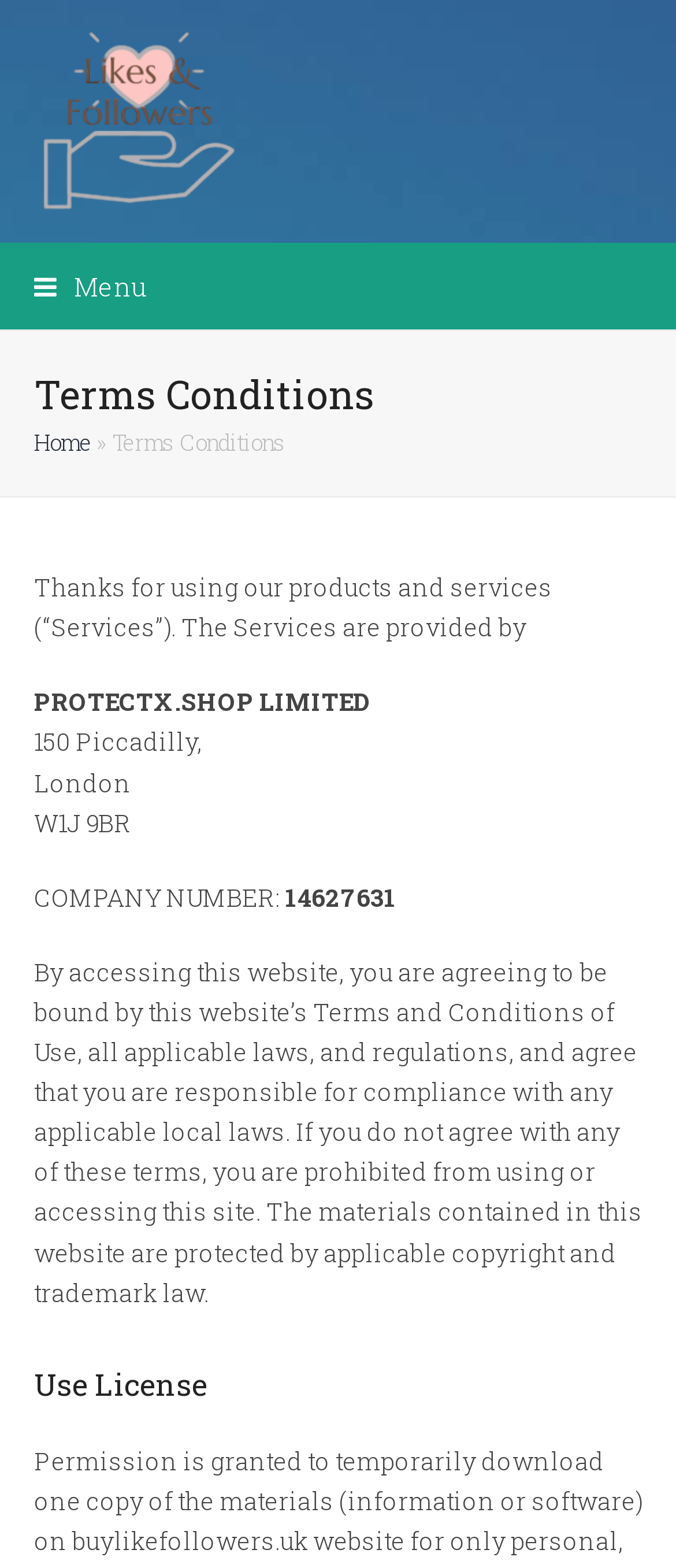Please give a one-word or short phrase response to the following question: 
What is the purpose of the website?

Terms and Conditions